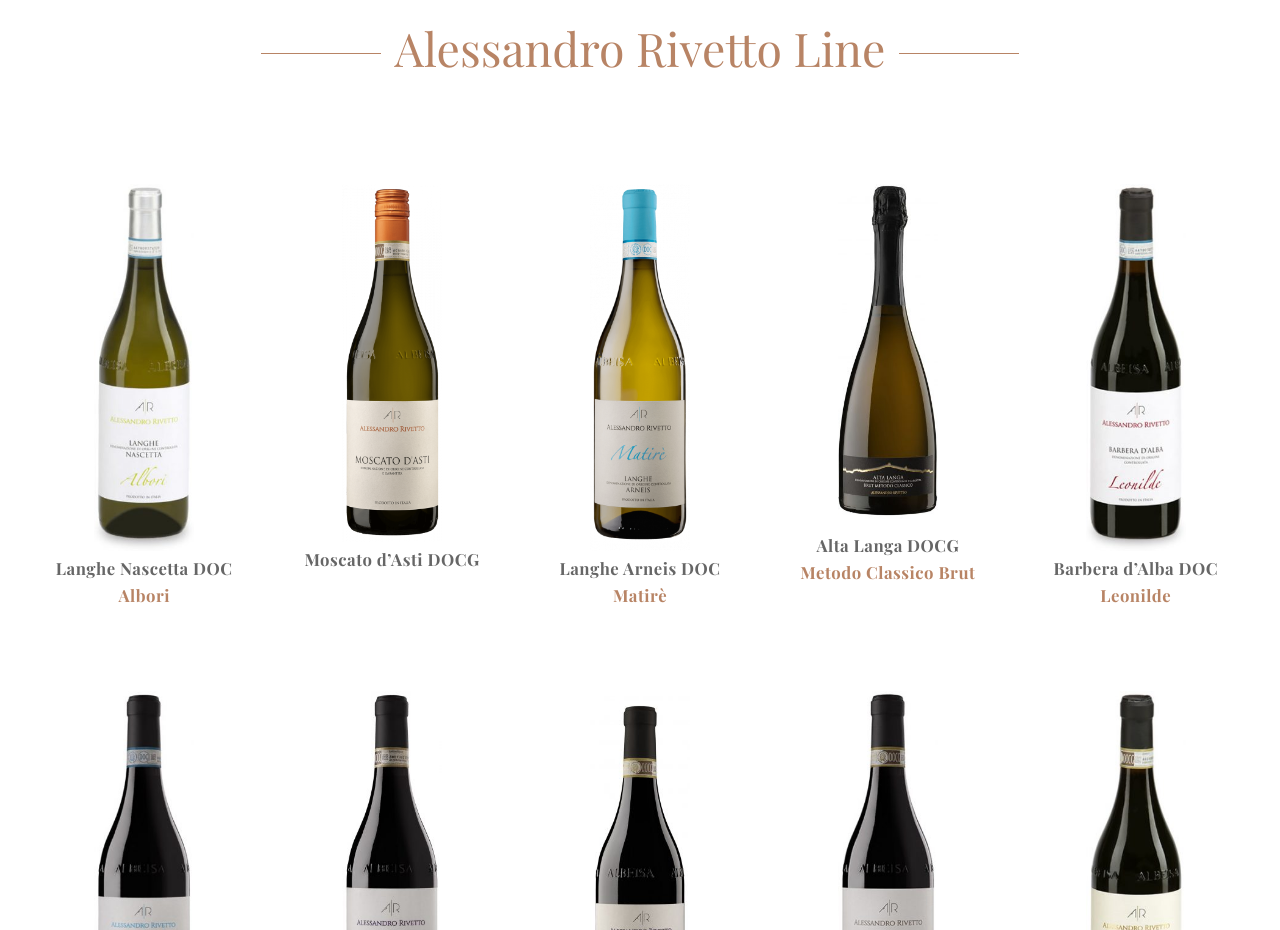What is the first wine type mentioned?
Give a single word or phrase answer based on the content of the image.

Langhe Nascetta DOC